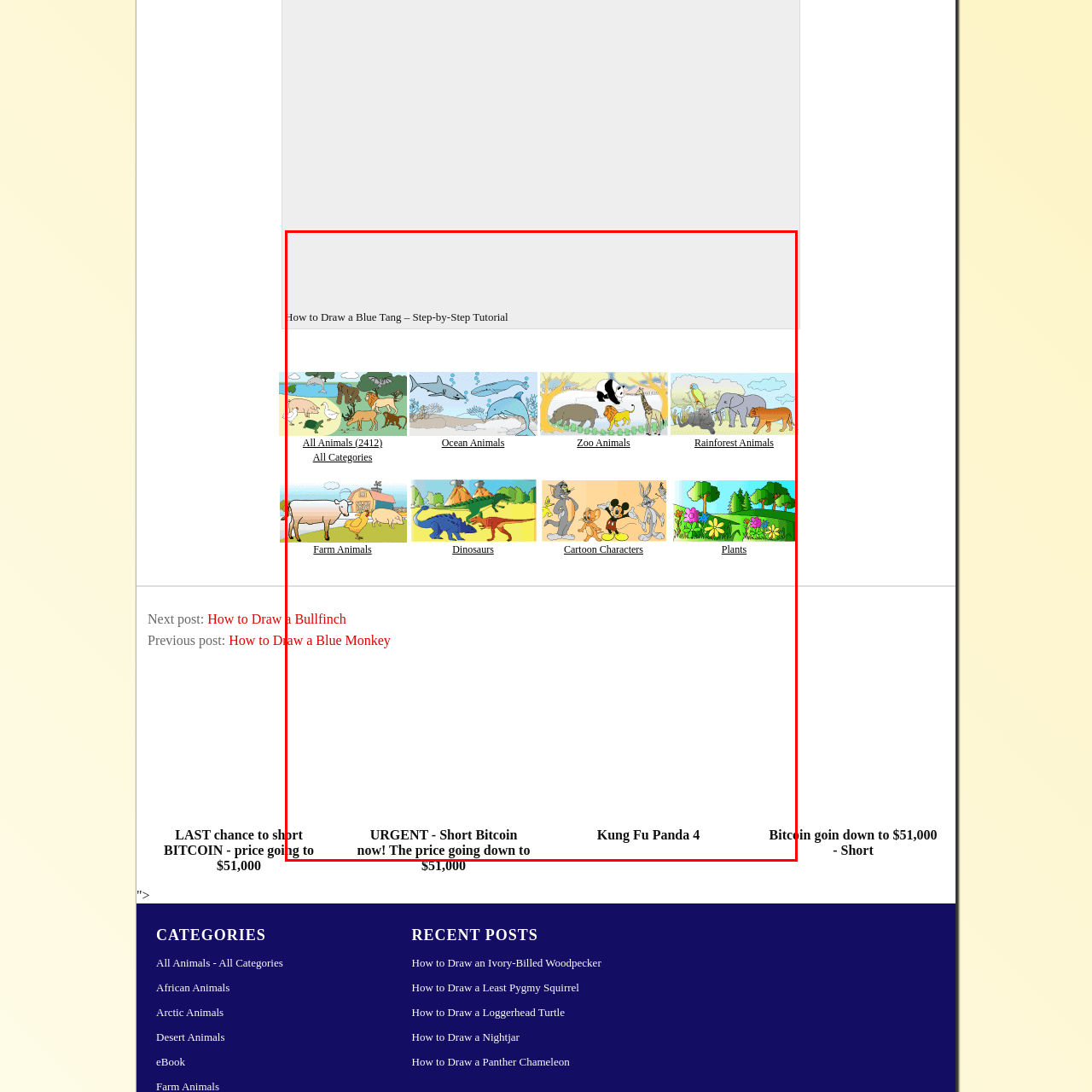Elaborate on the contents of the image marked by the red border.

The image depicts a step-by-step tutorial titled "How to Draw a Blue Tang." It features colorful illustrations guiding viewers on sketching this vibrant fish, known for its striking blue coloration. Alongside the tutorial, various links to categories such as "All Animals," "Ocean Animals," "Zoo Animals," and "Rainforest Animals" are prominently displayed. These links are accompanied by engaging visuals of animals that invite various artistic explorations. The layout presents a fun and educational theme, ideal for aspiring artists and animal lovers alike. The top of the image includes a header indicating the focus of the tutorial, enticing viewers to engage in creative drawing activities.